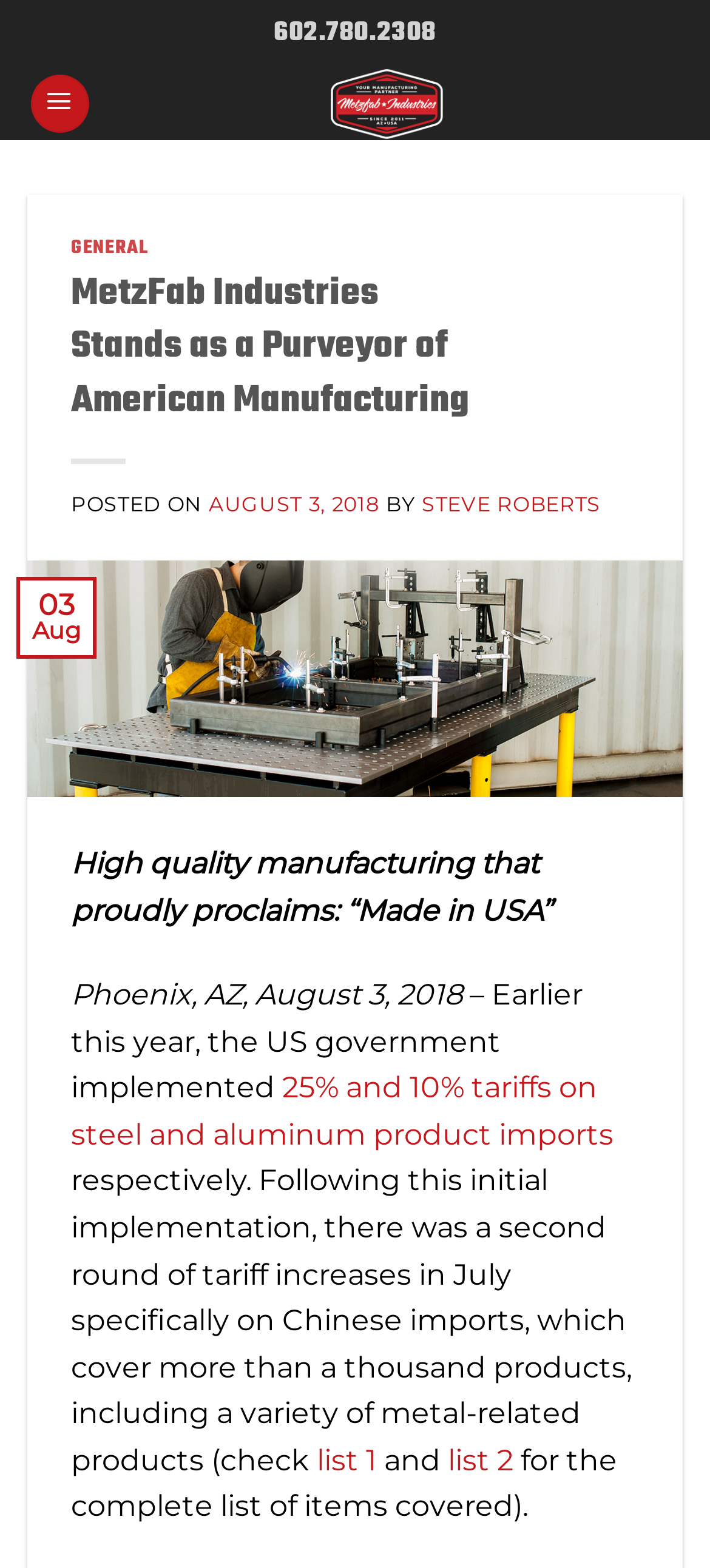Determine the bounding box coordinates of the region to click in order to accomplish the following instruction: "Open the menu". Provide the coordinates as four float numbers between 0 and 1, specifically [left, top, right, bottom].

[0.042, 0.047, 0.124, 0.085]